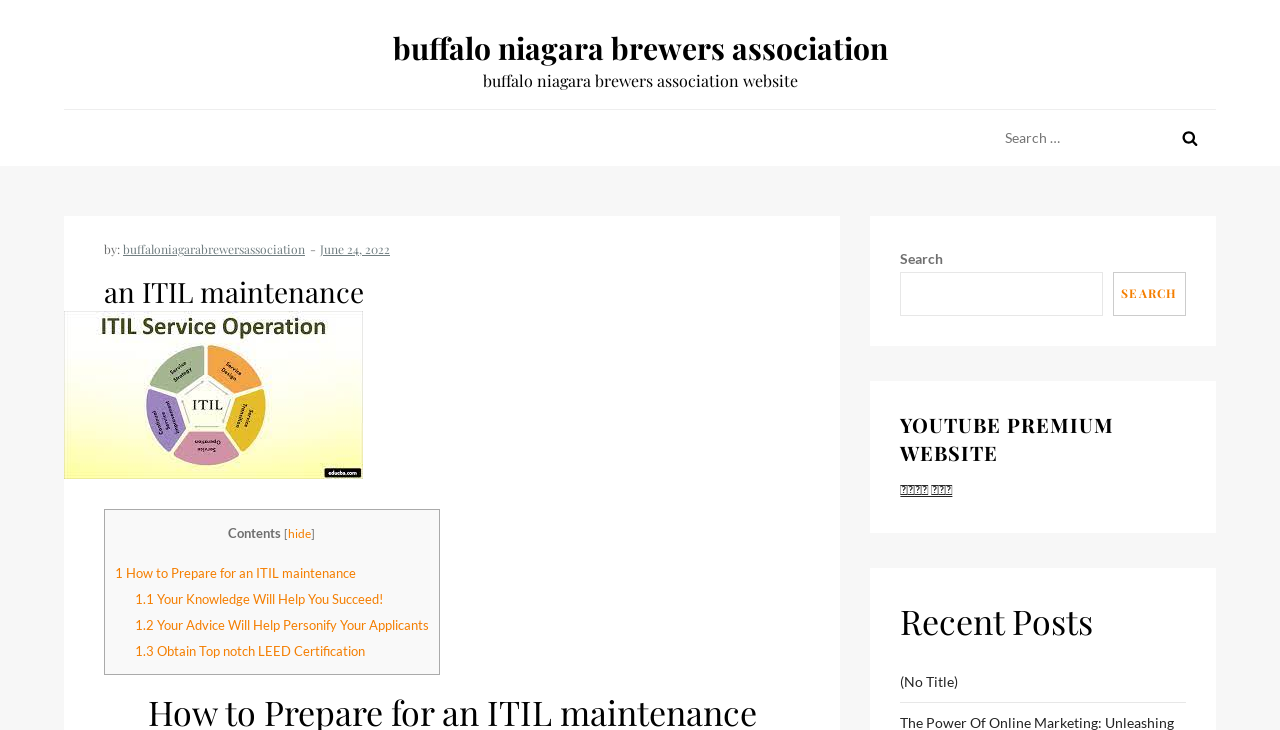Give a one-word or short-phrase answer to the following question: 
What is the topic of the first link under 'Recent Posts'?

(No Title)